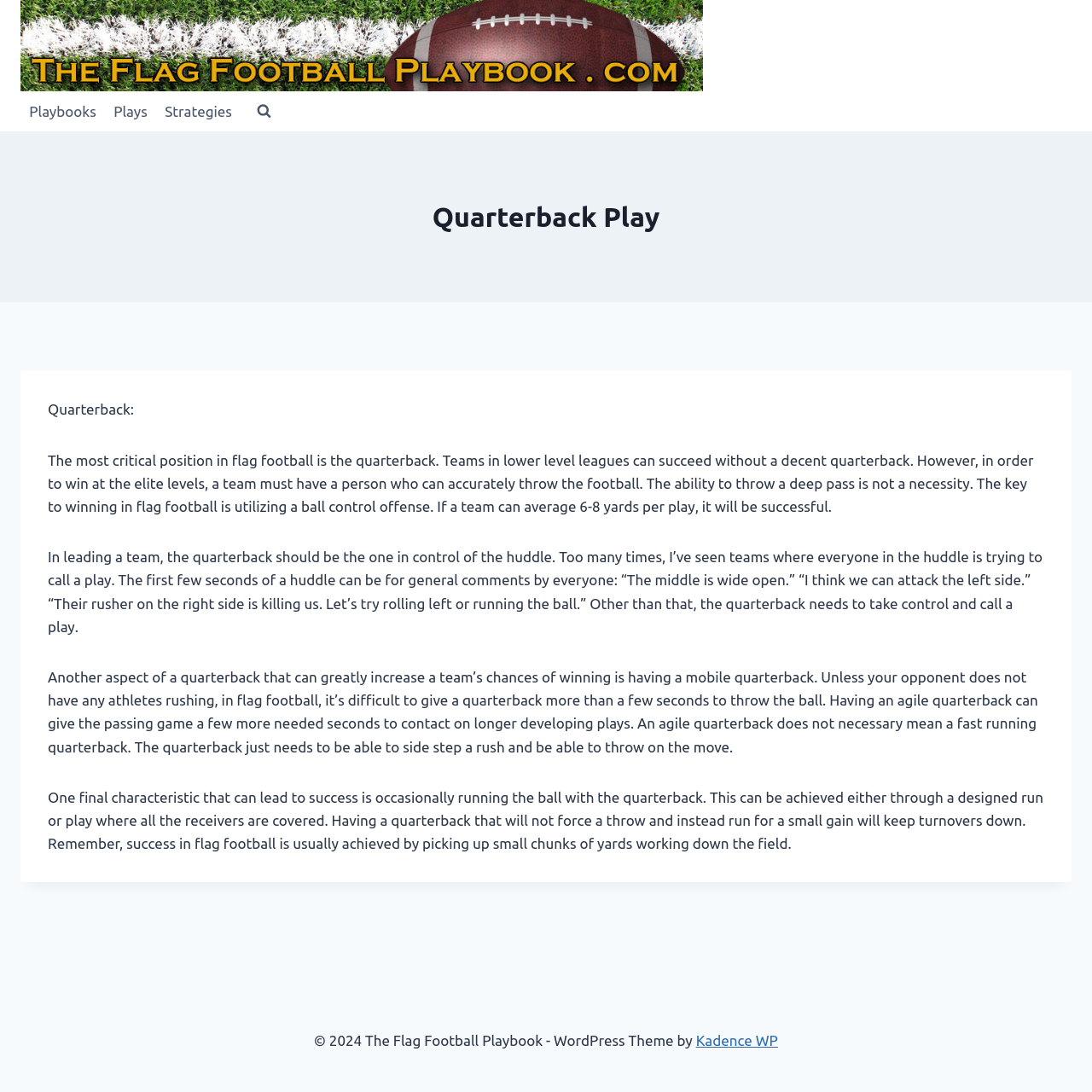Answer this question in one word or a short phrase: What is an advantage of having a mobile quarterback?

More time to throw